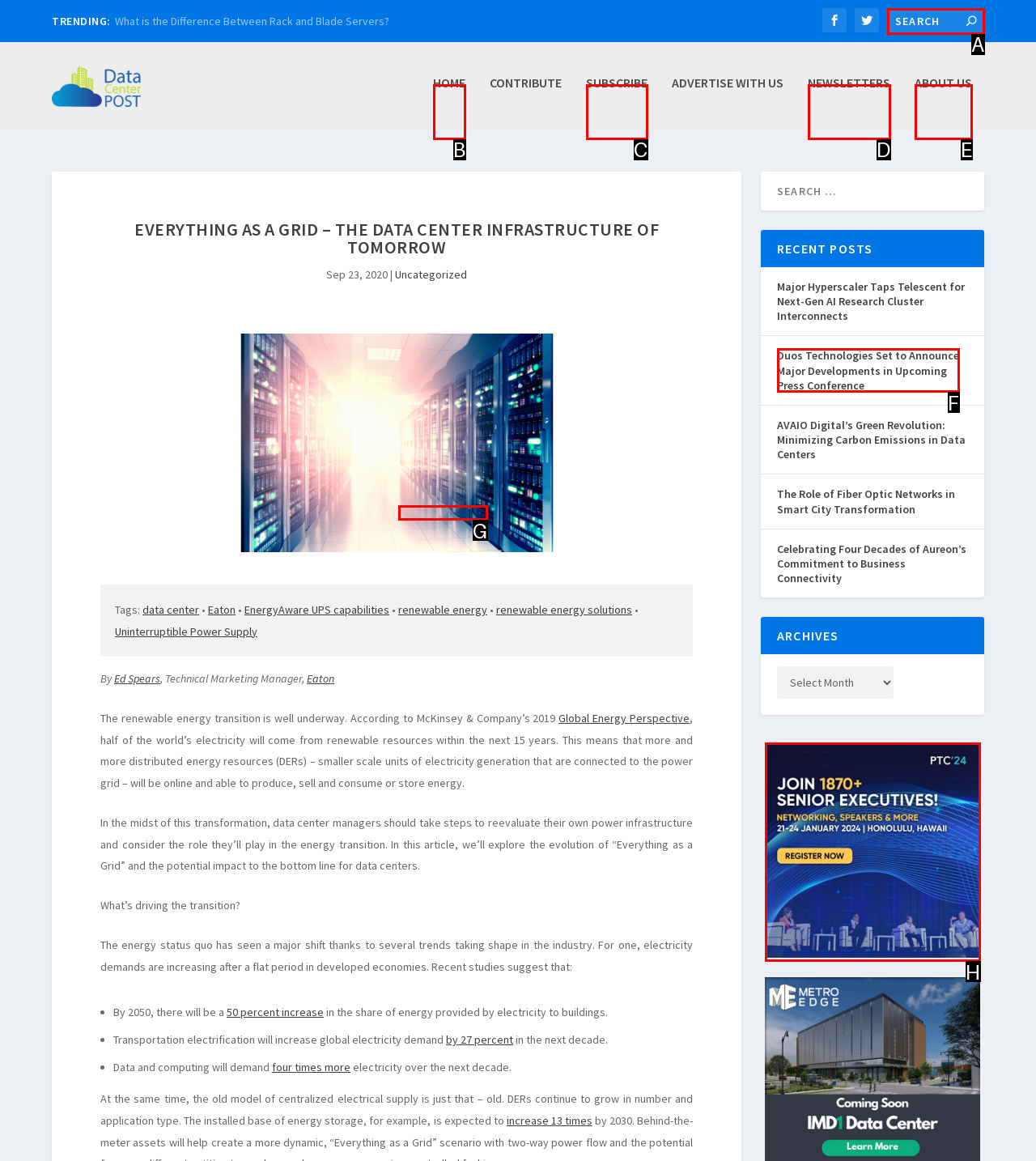Determine the UI element that matches the description: name="s" placeholder="Search" title="Search for:"
Answer with the letter from the given choices.

A